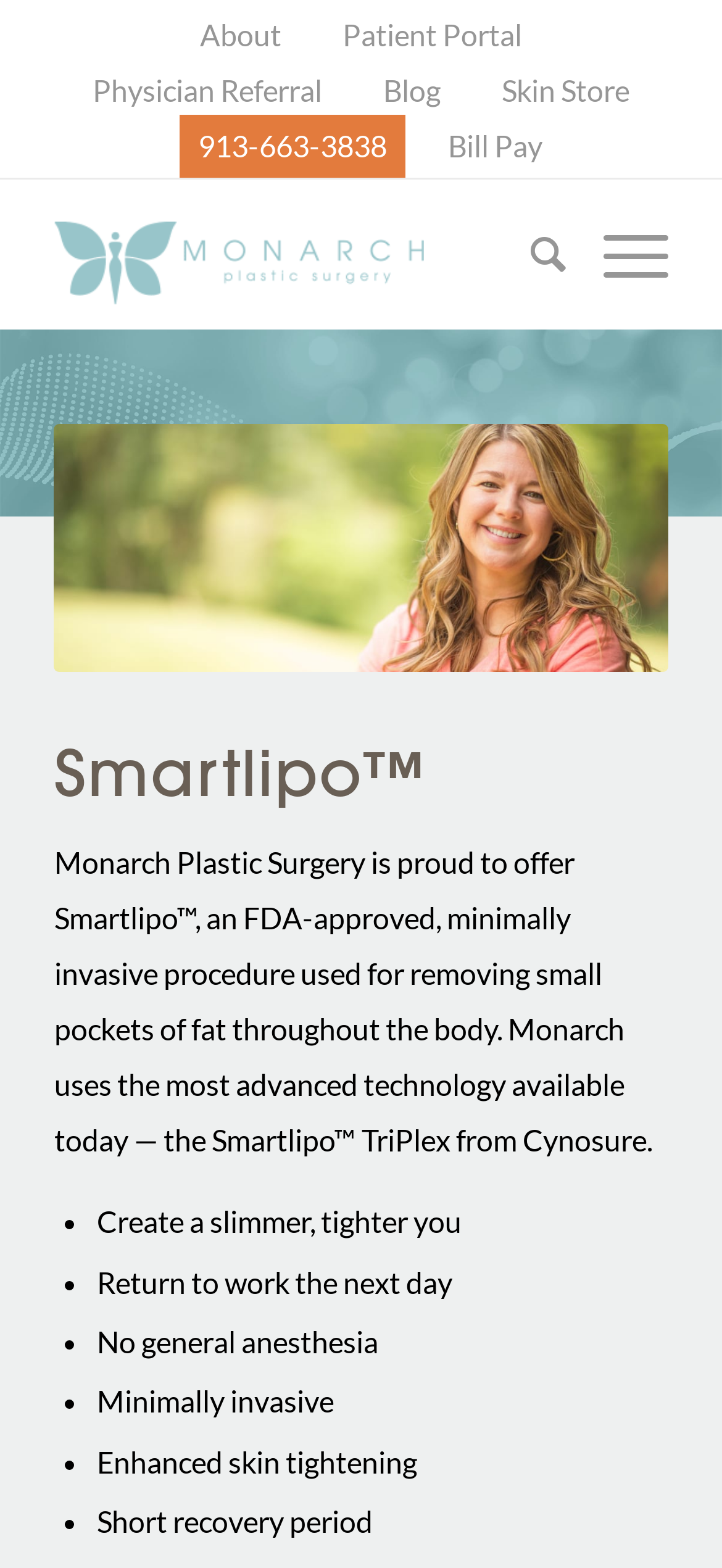Use a single word or phrase to answer the question:
How soon can one return to work after Smartlipo?

The next day